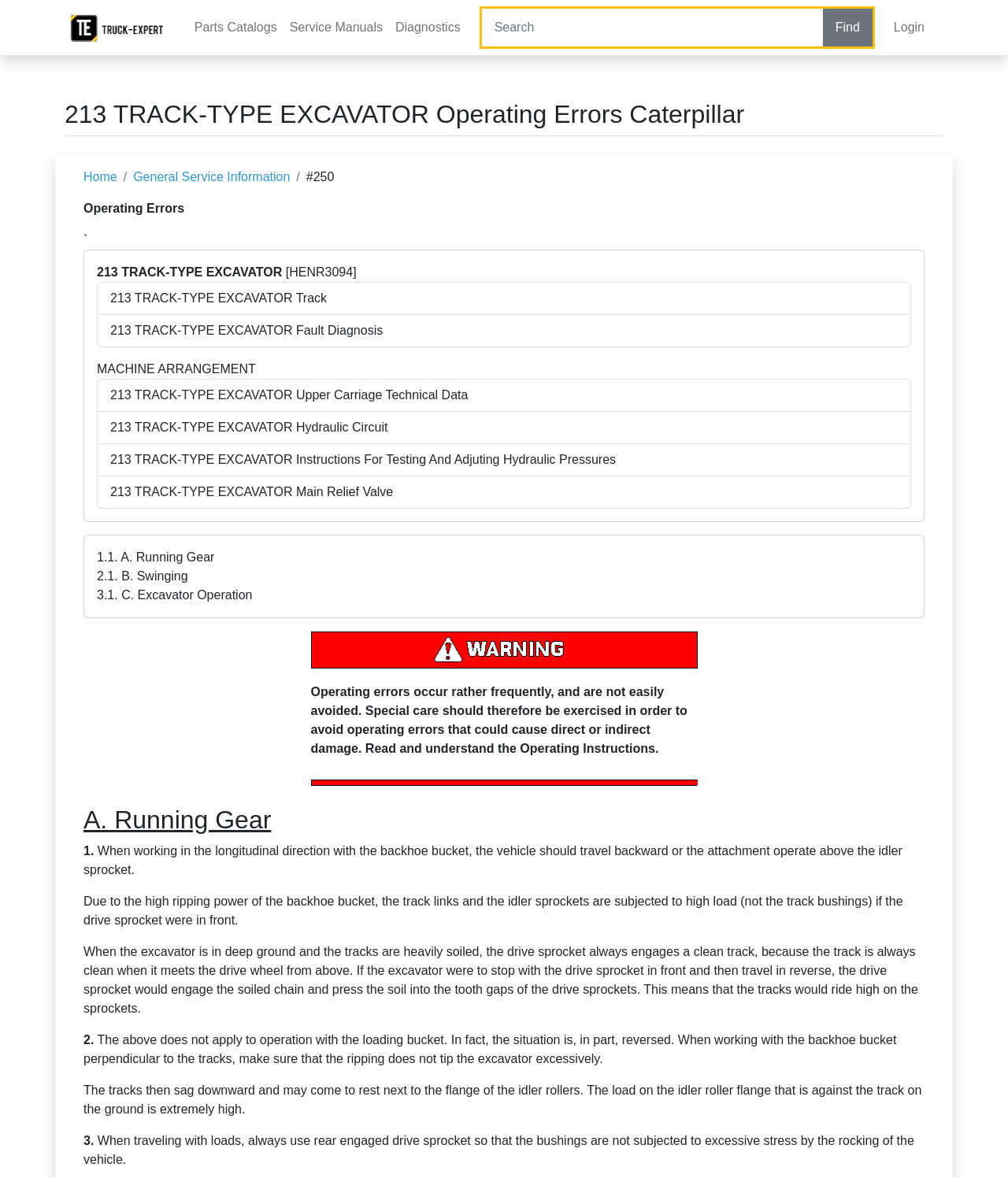Determine the heading of the webpage and extract its text content.

213 TRACK-TYPE EXCAVATOR Operating Errors Caterpillar